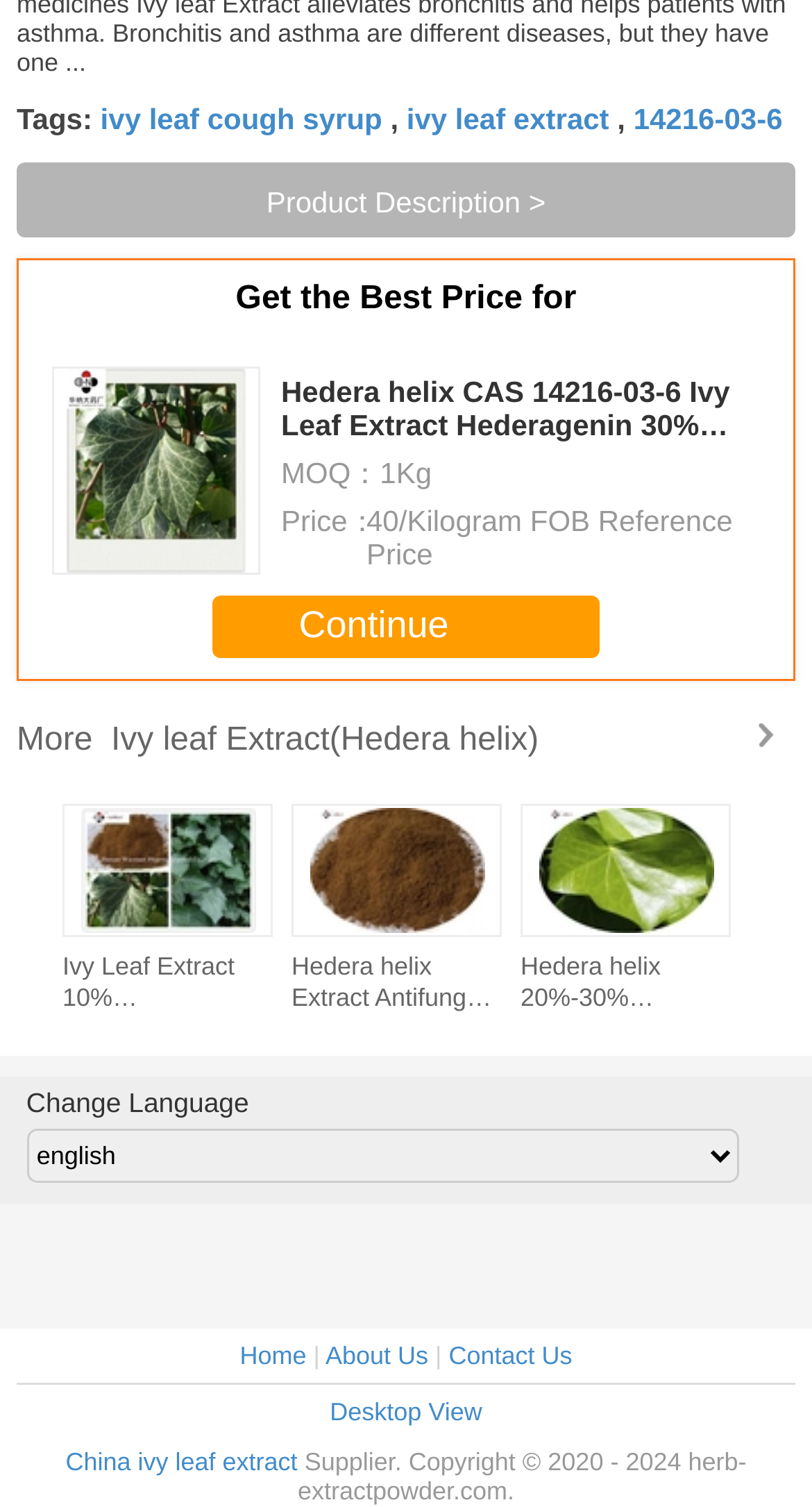Determine the bounding box coordinates of the clickable region to carry out the instruction: "Get the product description".

[0.021, 0.108, 0.979, 0.158]